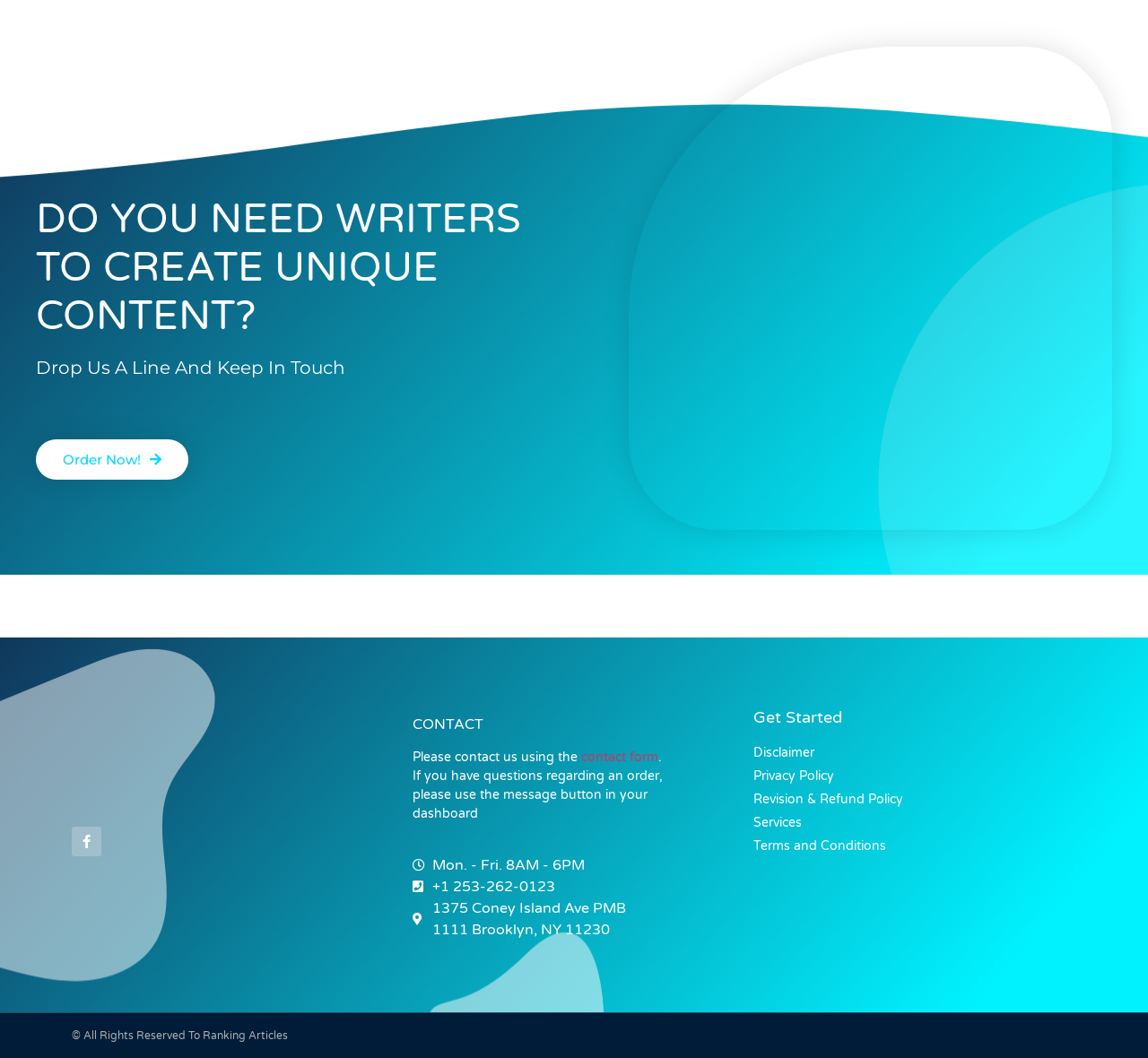Provide the bounding box coordinates of the UI element that matches the description: "Terms and Conditions".

[0.656, 0.791, 0.937, 0.809]